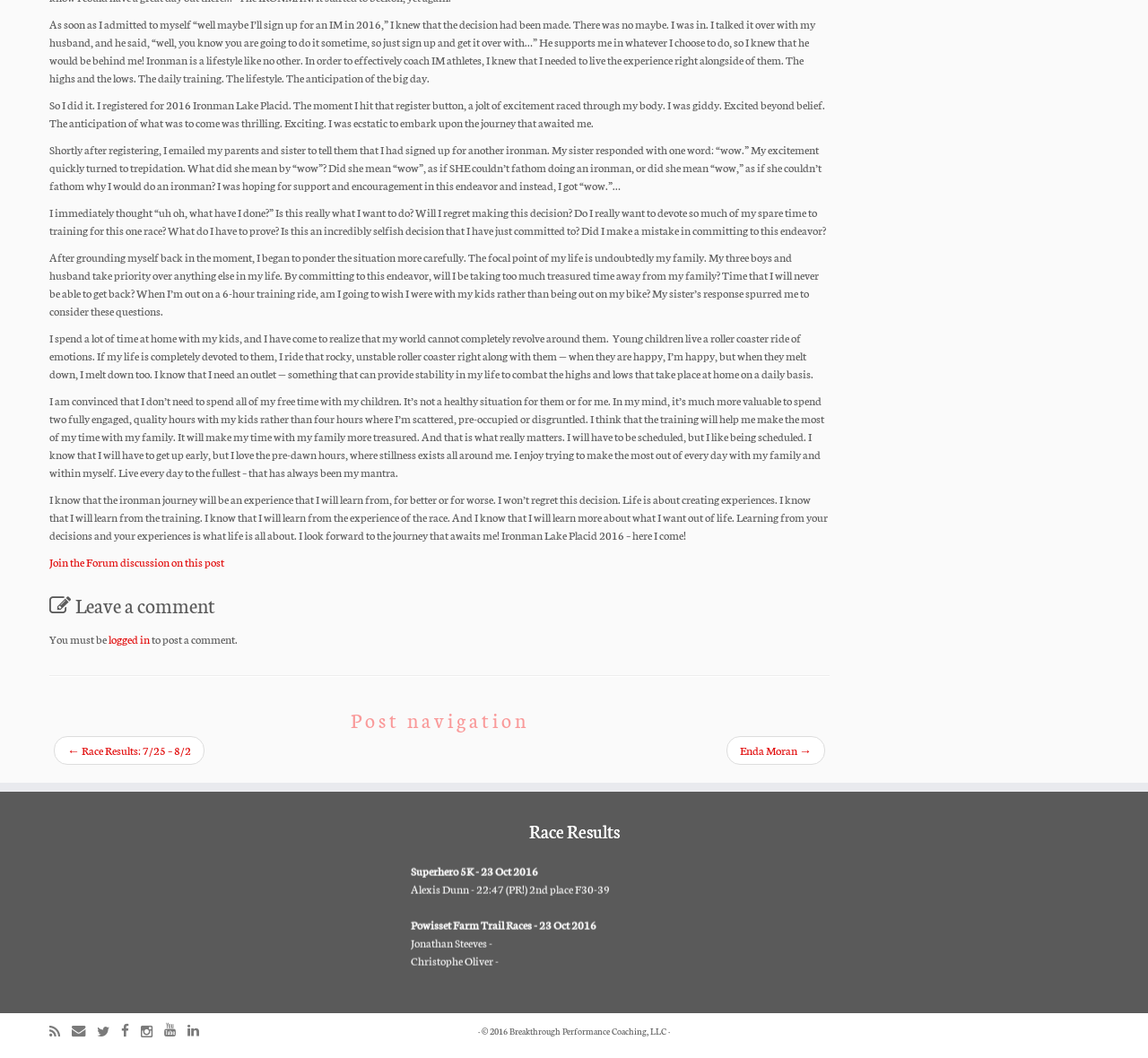Using the format (top-left x, top-left y, bottom-right x, bottom-right y), and given the element description, identify the bounding box coordinates within the screenshot: alt="Pinterest Logo"

None